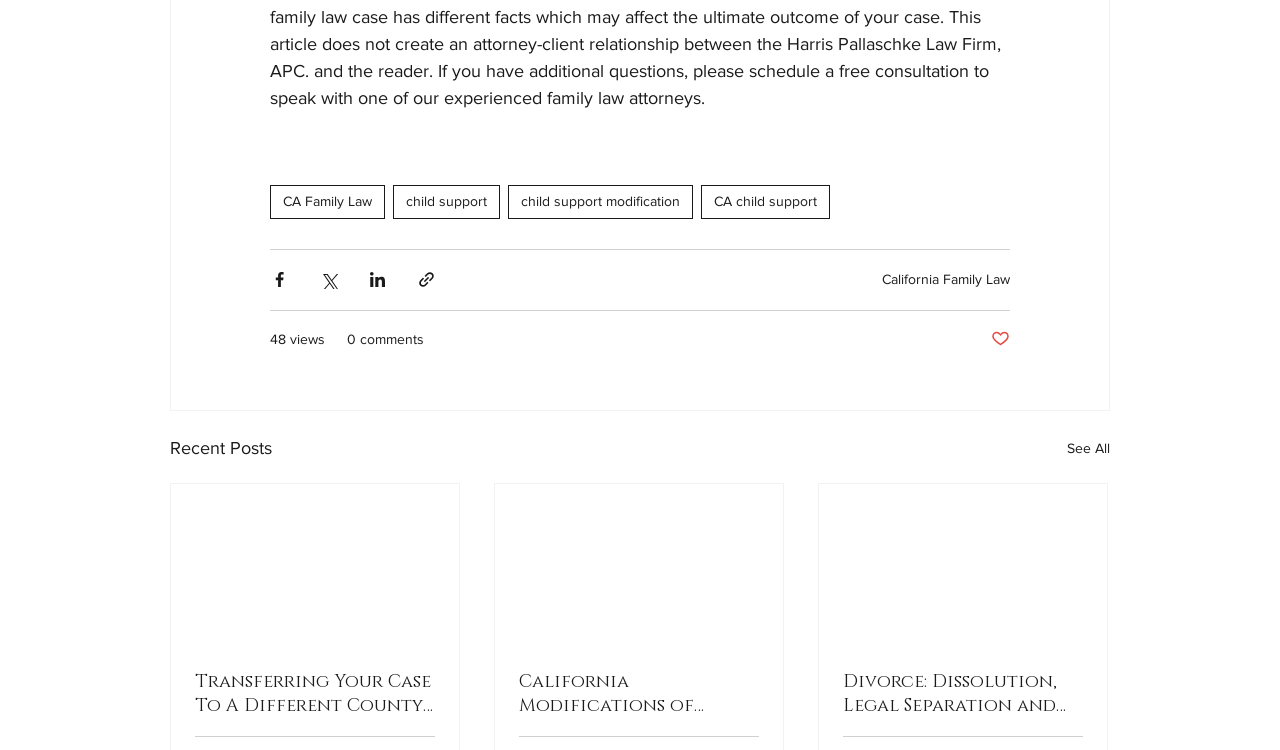Determine the bounding box coordinates of the region to click in order to accomplish the following instruction: "See all recent posts". Provide the coordinates as four float numbers between 0 and 1, specifically [left, top, right, bottom].

[0.834, 0.578, 0.867, 0.617]